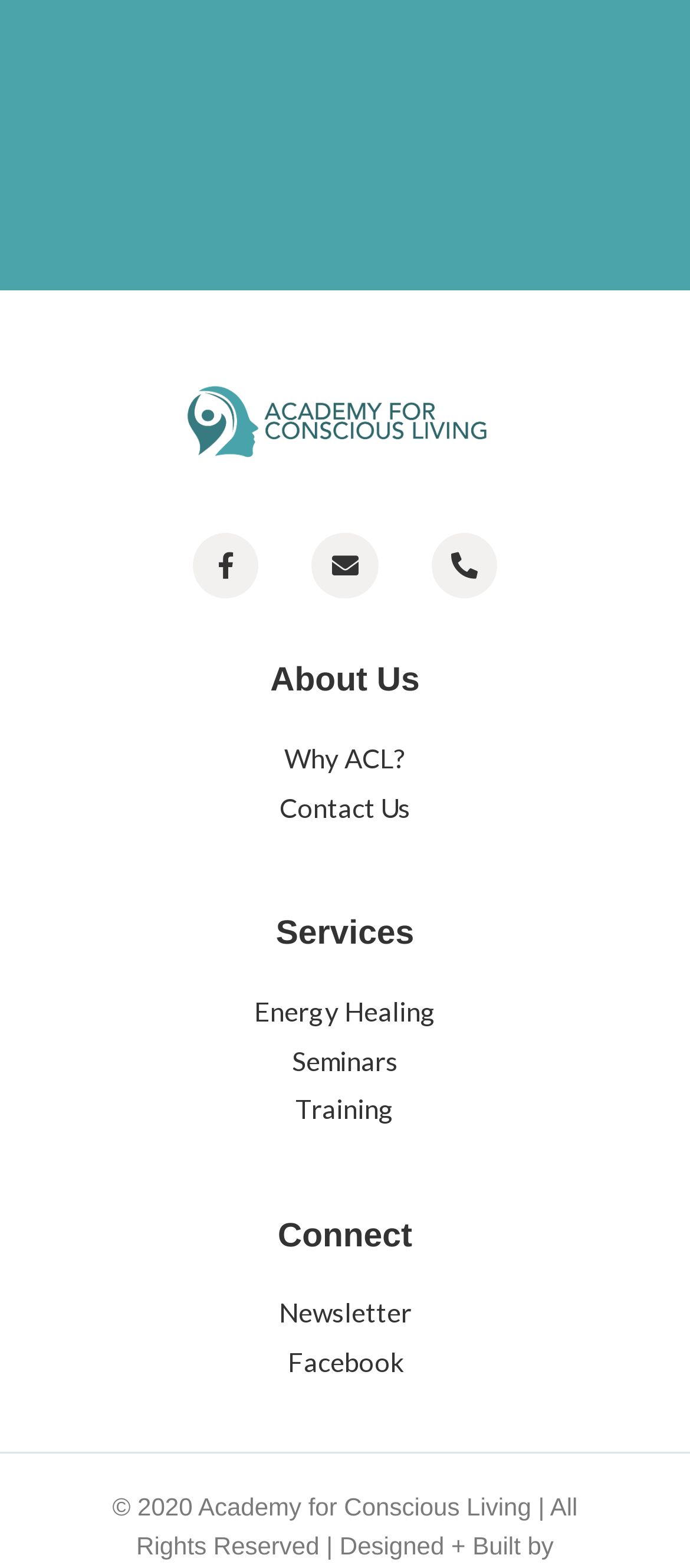Please specify the bounding box coordinates of the element that should be clicked to execute the given instruction: 'Subscribe to the Newsletter'. Ensure the coordinates are four float numbers between 0 and 1, expressed as [left, top, right, bottom].

[0.051, 0.825, 0.949, 0.85]